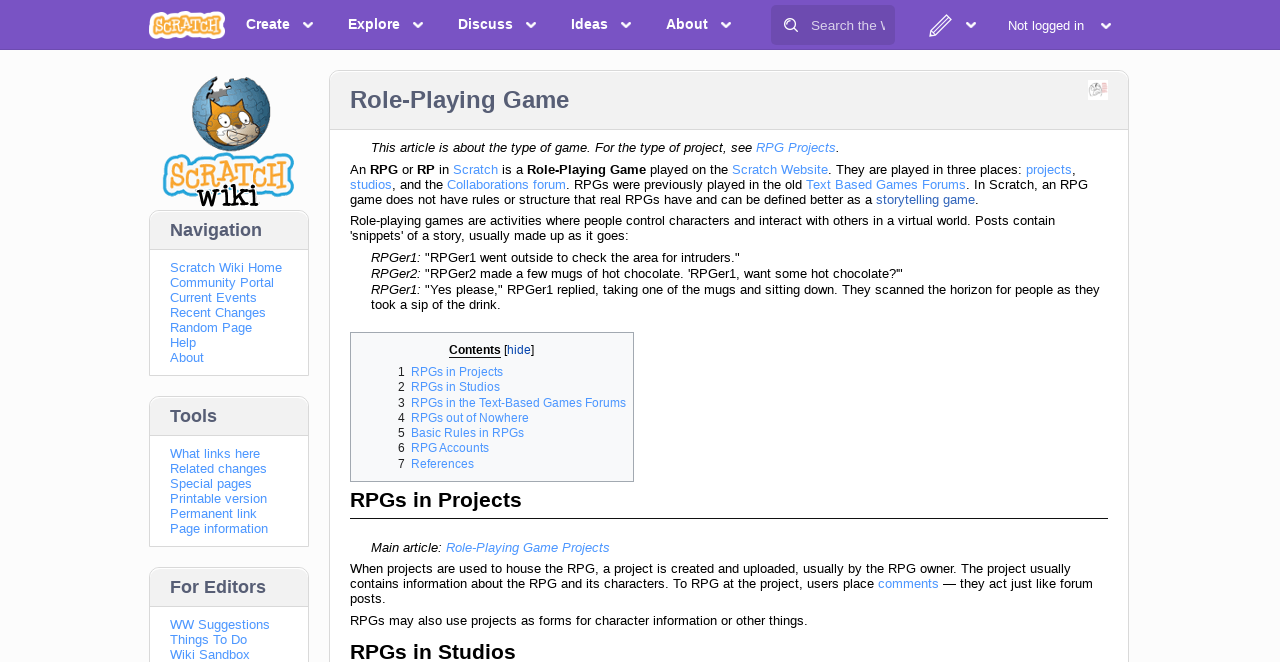Provide a comprehensive caption for the webpage.

The webpage is about Role-Playing Games (RPGs) on Scratch, a online platform. At the top, there is a navigation bar with links to "Scratch", "Create", "Explore", "Discuss", "Ideas", "About", and a search bar. Below the navigation bar, there is a link to "Scratch Wiki Home" and a navigation section with links to "Navigation" and "Tools".

The main content of the page is divided into sections. The first section is a heading "Role-Playing Game" followed by a description of what RPGs are on Scratch. The description explains that RPGs on Scratch are not traditional RPGs, but rather a type of storytelling game. It also mentions that RPGs can be played in three places: projects, studios, and the Collaborations forum.

The next section is a list of examples of RPG gameplay, with quotes from players. This section is formatted as a description list, with each example indented below the previous one.

Below the examples, there is a navigation section titled "Contents" with links to different sections of the page, including "RPGs in Projects", "RPGs in Studios", and "RPGs in the Text-Based Games Forums". There is also a button to hide or show the contents.

Throughout the page, there are various links to other pages on the Scratch Wiki, including pages about RPG projects, studios, and the Collaborations forum. There is also an image of a "Rage icon" on the right side of the page.